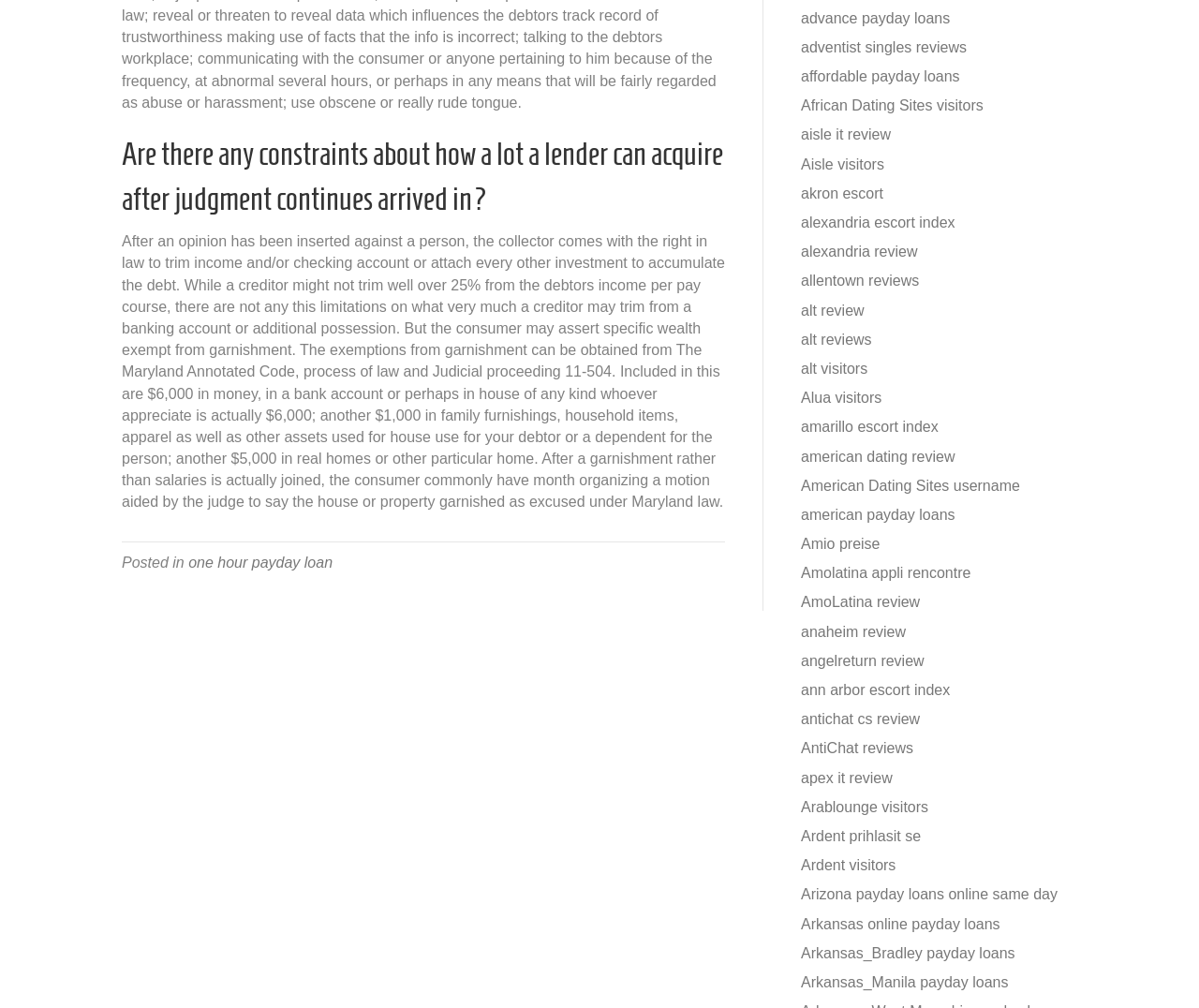Select the bounding box coordinates of the element I need to click to carry out the following instruction: "Click on the link 'African Dating Sites visitors'".

[0.668, 0.097, 0.82, 0.113]